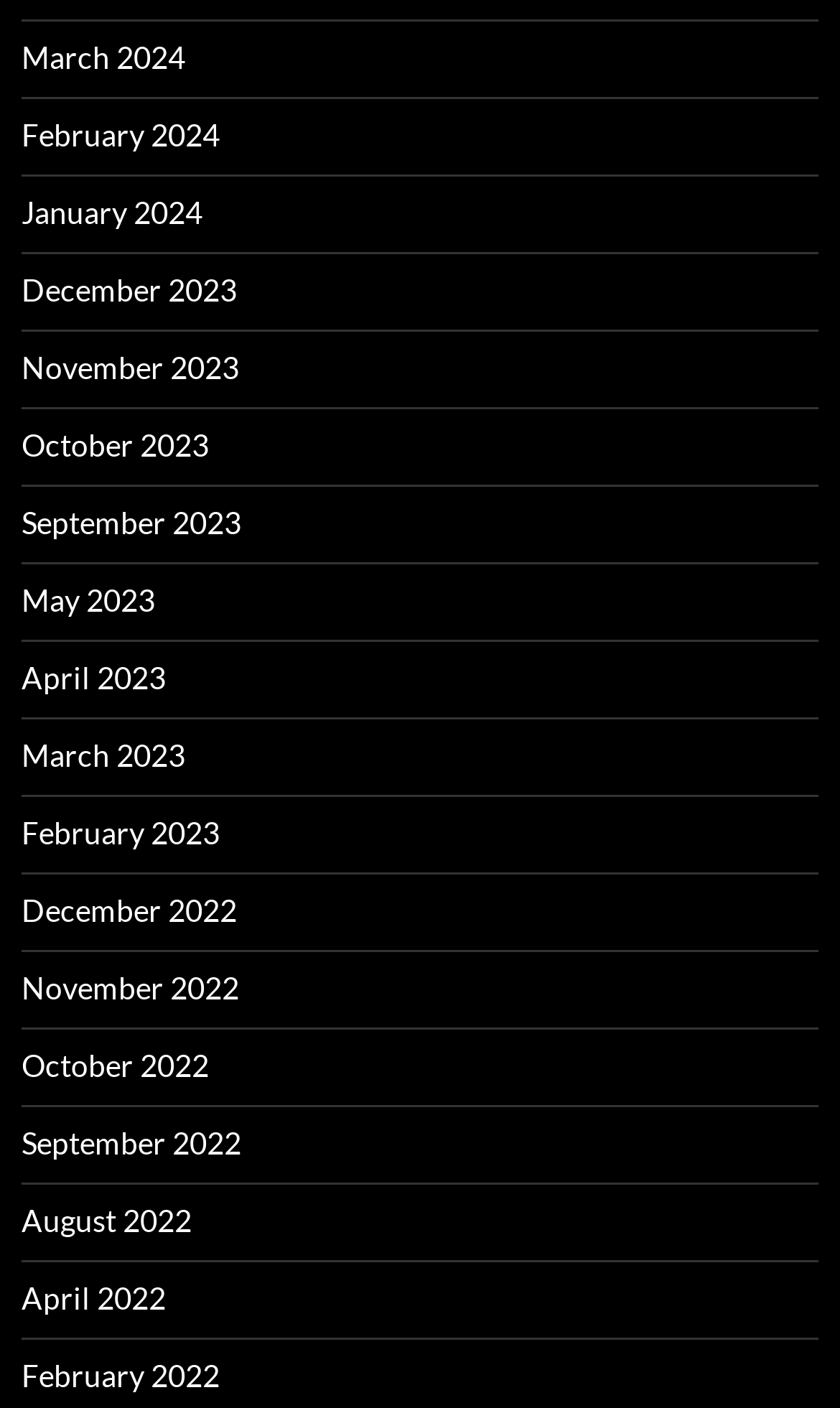Please identify the bounding box coordinates of the element that needs to be clicked to execute the following command: "browse September 2022". Provide the bounding box using four float numbers between 0 and 1, formatted as [left, top, right, bottom].

[0.026, 0.798, 0.287, 0.824]